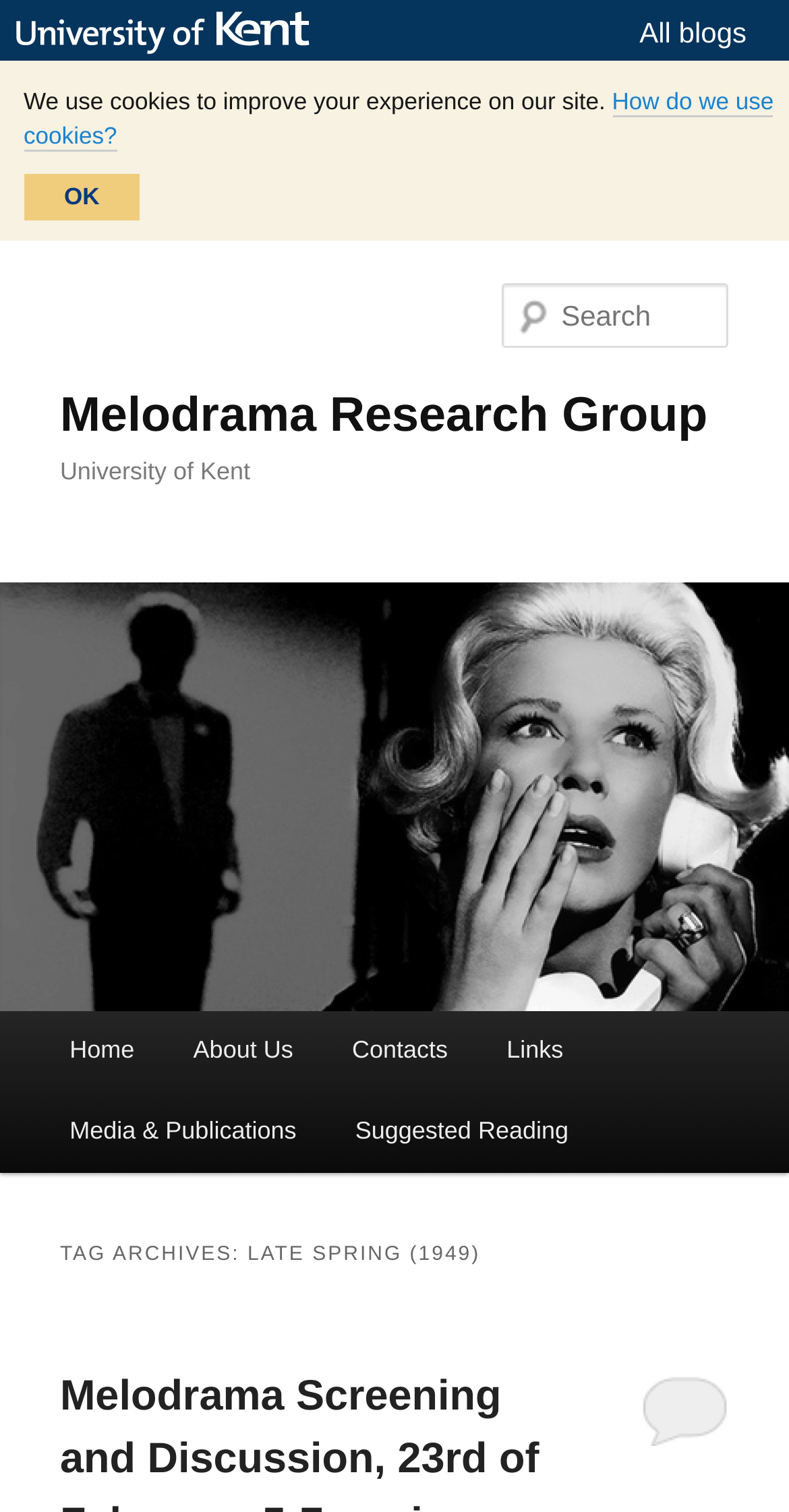Determine the bounding box coordinates of the section to be clicked to follow the instruction: "visit home page". The coordinates should be given as four float numbers between 0 and 1, formatted as [left, top, right, bottom].

[0.051, 0.669, 0.208, 0.723]